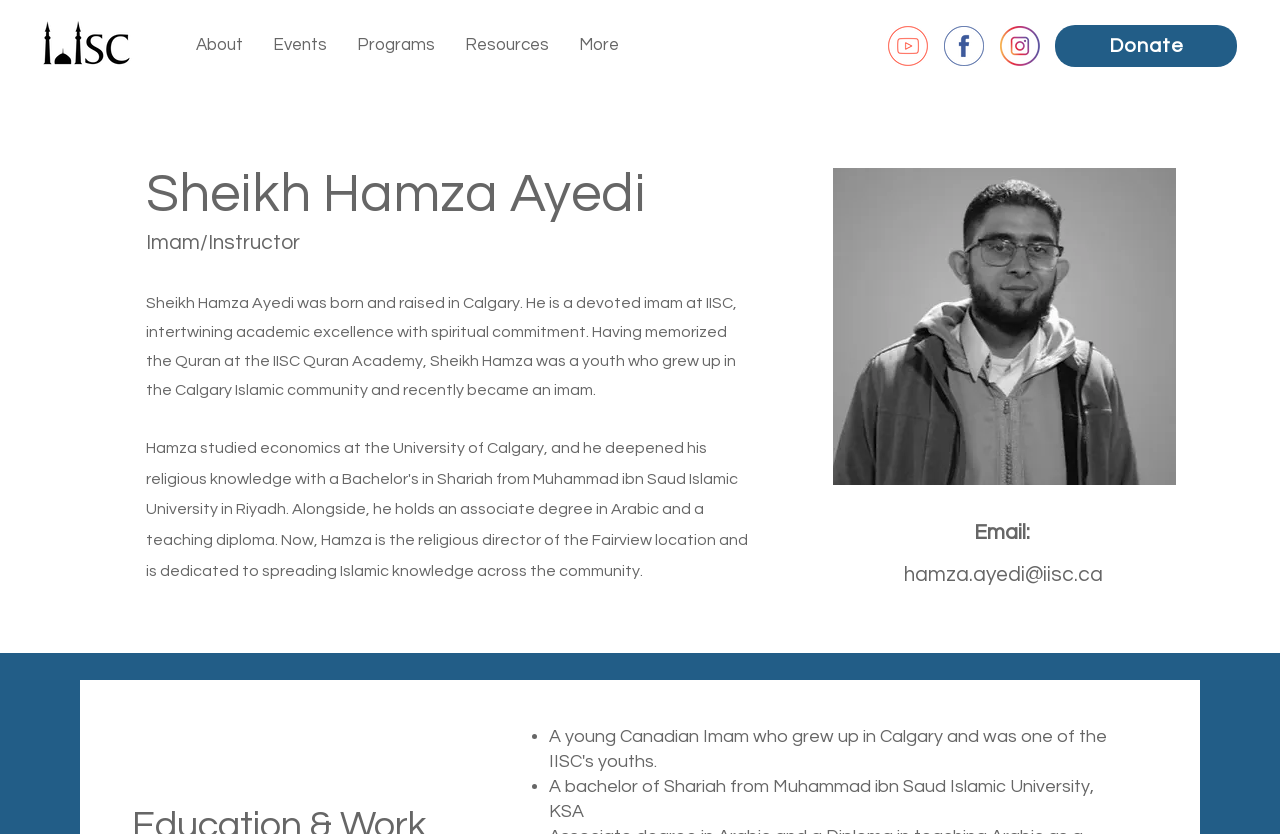Determine the bounding box of the UI component based on this description: "Faculty of Natural Sciences". The bounding box coordinates should be four float values between 0 and 1, i.e., [left, top, right, bottom].

None